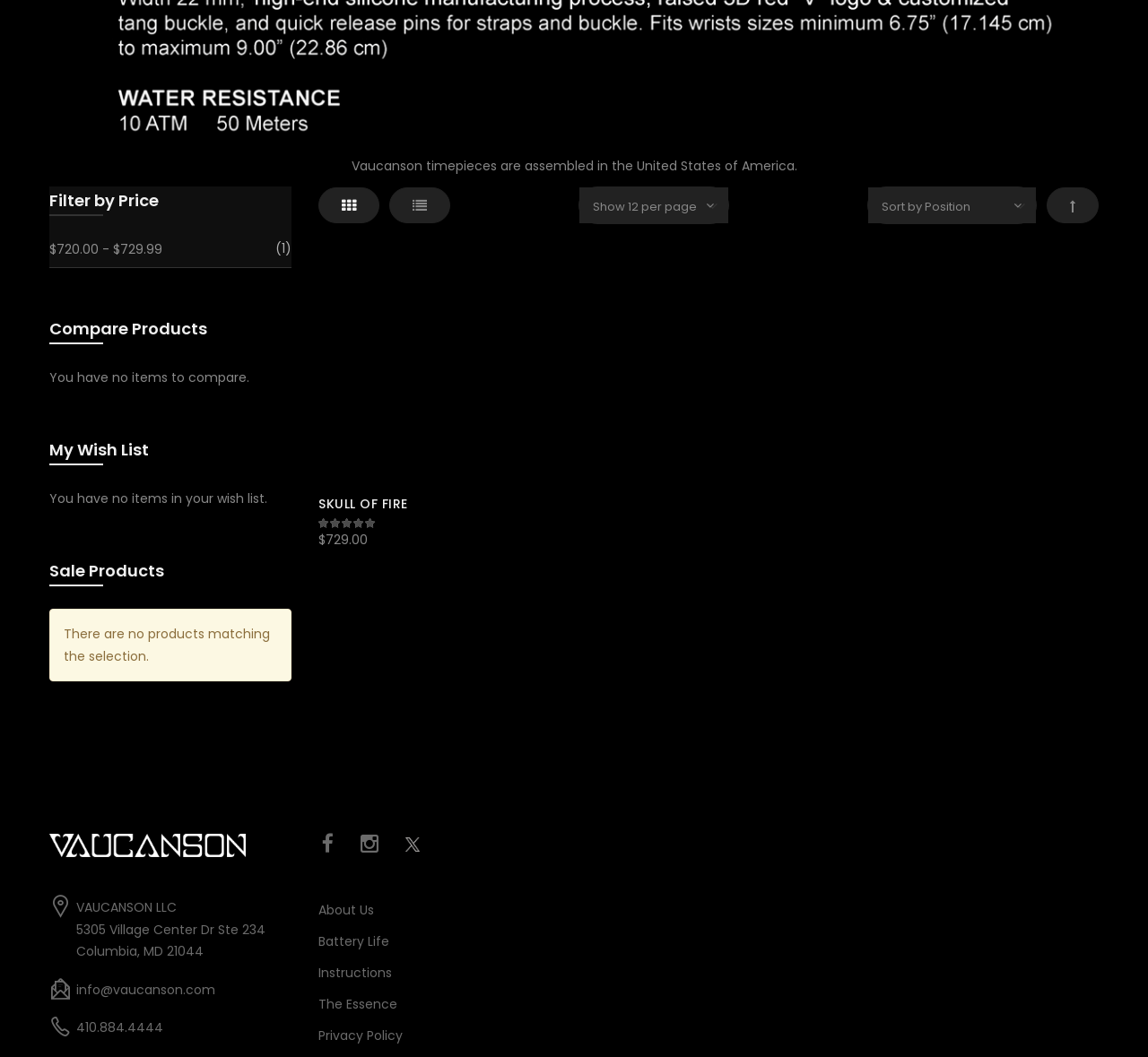Identify the bounding box coordinates for the region to click in order to carry out this instruction: "Click on the 'SKULL OF FIRE' link". Provide the coordinates using four float numbers between 0 and 1, formatted as [left, top, right, bottom].

[0.277, 0.468, 0.355, 0.485]